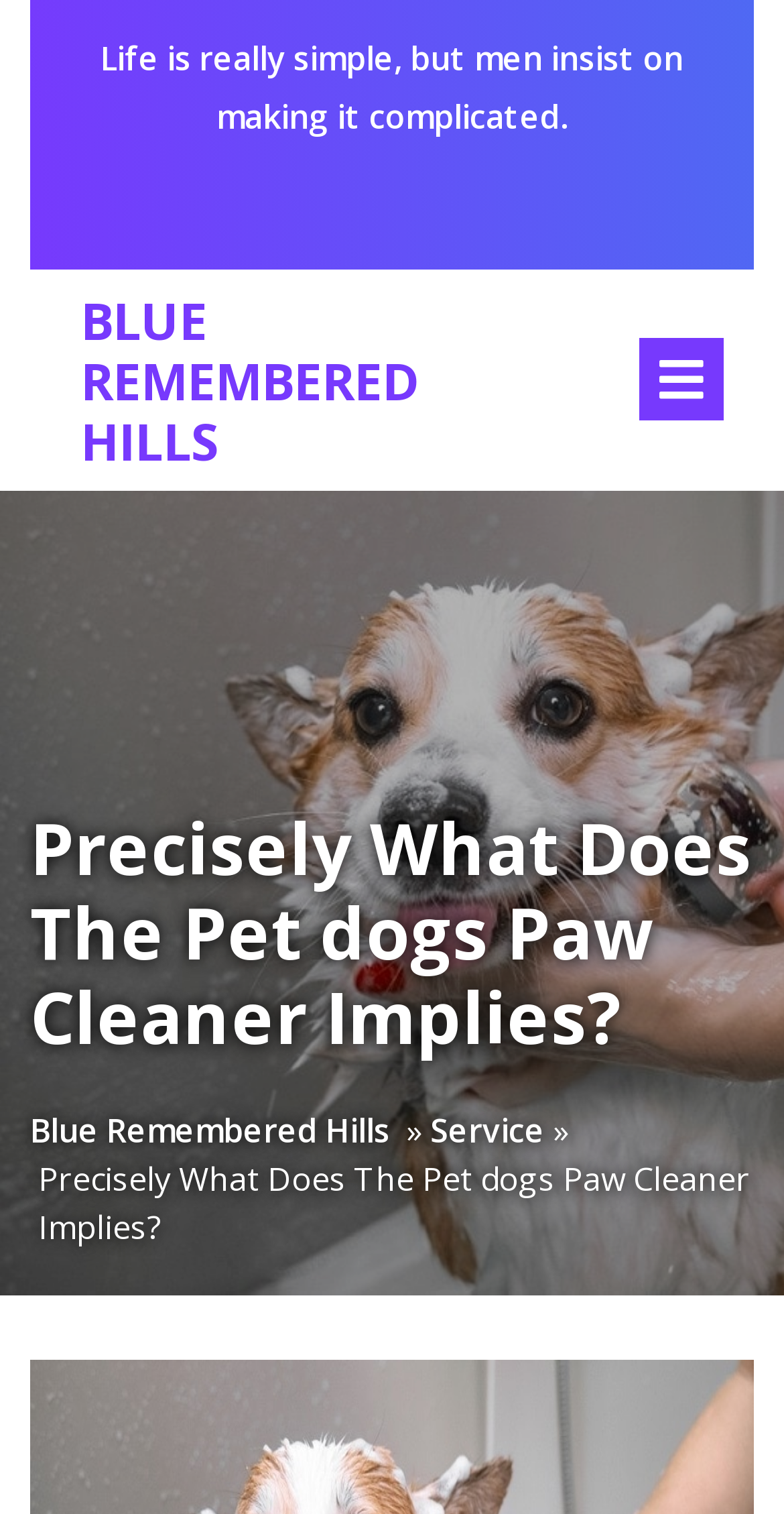What is the main topic of the page?
Please answer the question with as much detail and depth as you can.

I found the main topic of the page by looking at the heading element with bounding box coordinates [0.038, 0.533, 1.0, 0.7]. The heading is 'Precisely What Does The Pet dogs Paw Cleaner Implies?'.